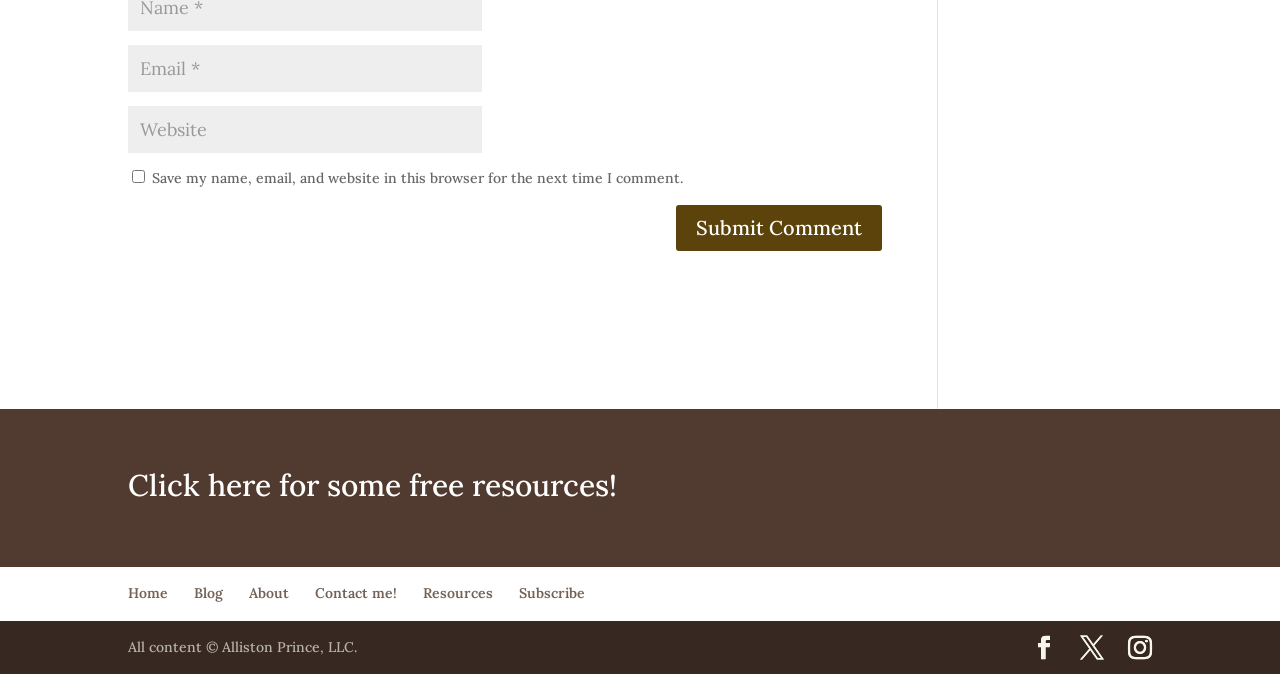Determine the bounding box for the UI element described here: "input value="Email *" aria-describedby="email-notes" name="email"".

[0.1, 0.067, 0.377, 0.137]